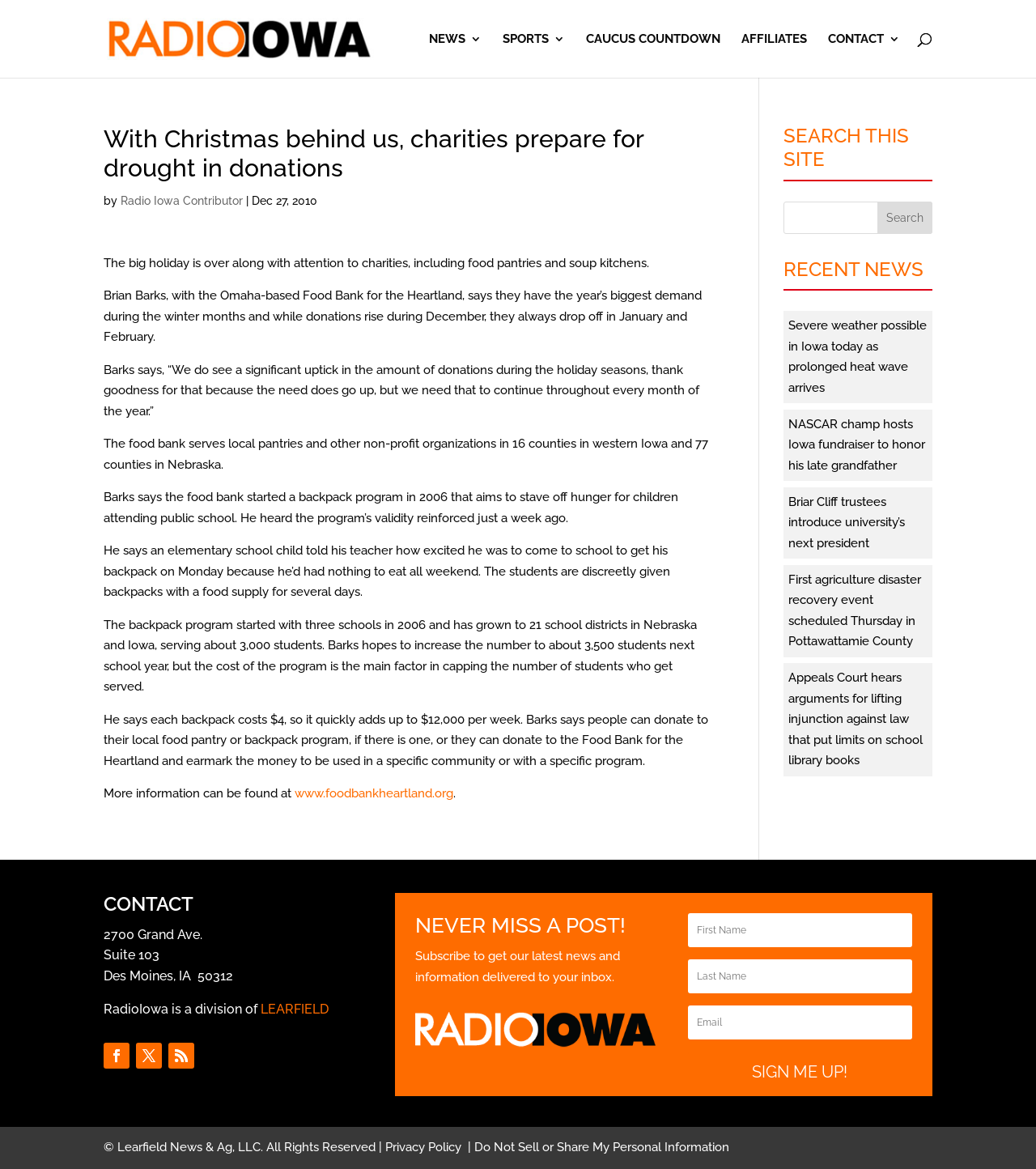Find the bounding box coordinates of the clickable area that will achieve the following instruction: "Visit Radio Iowa homepage".

[0.103, 0.026, 0.349, 0.039]